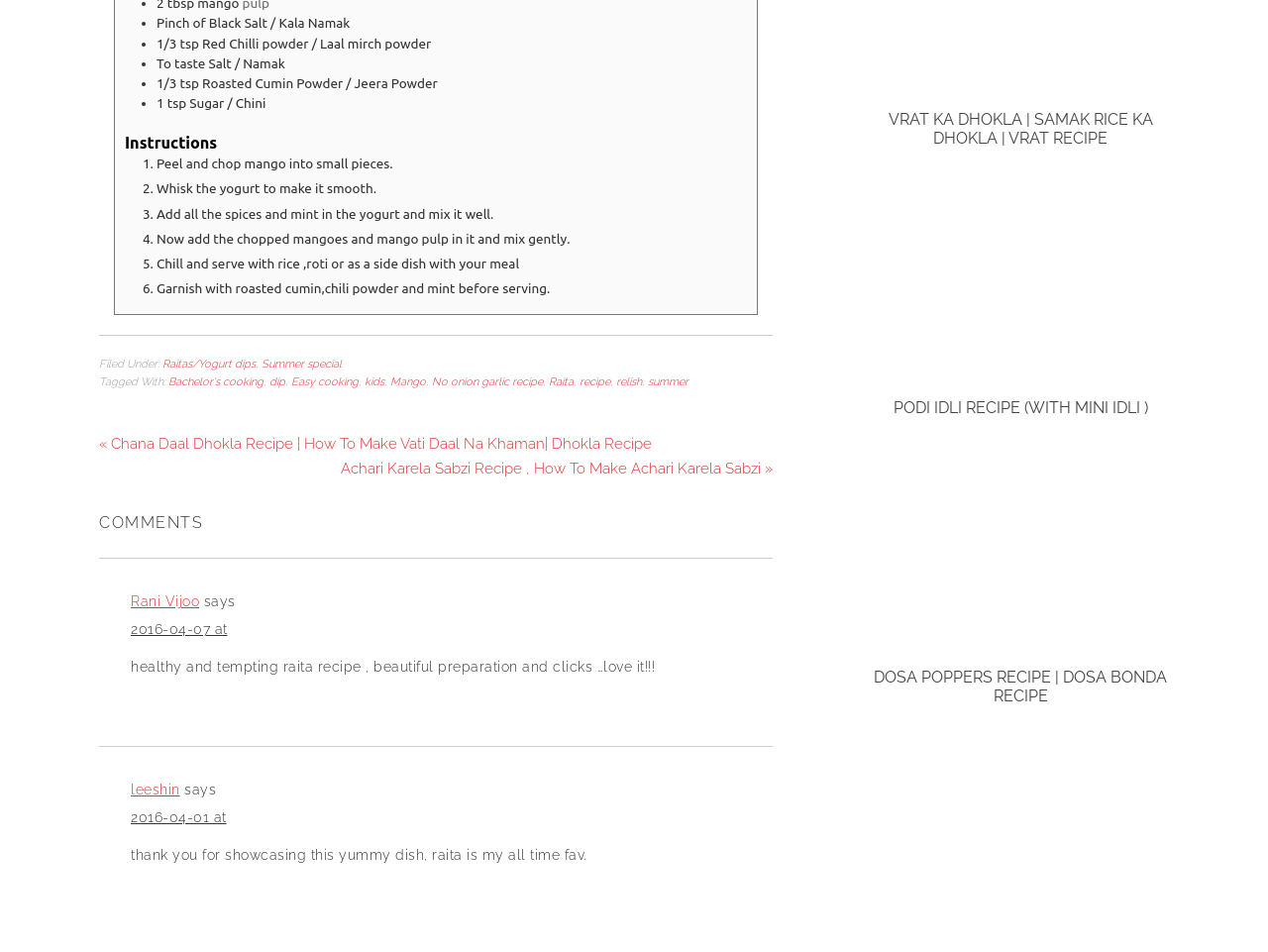From the details in the image, provide a thorough response to the question: What is the purpose of step 6 in the recipe?

Step 6 in the recipe is 'Garnish with roasted cumin,chili powder and mint before serving.' This implies that the purpose of this step is to garnish the dish before serving it.